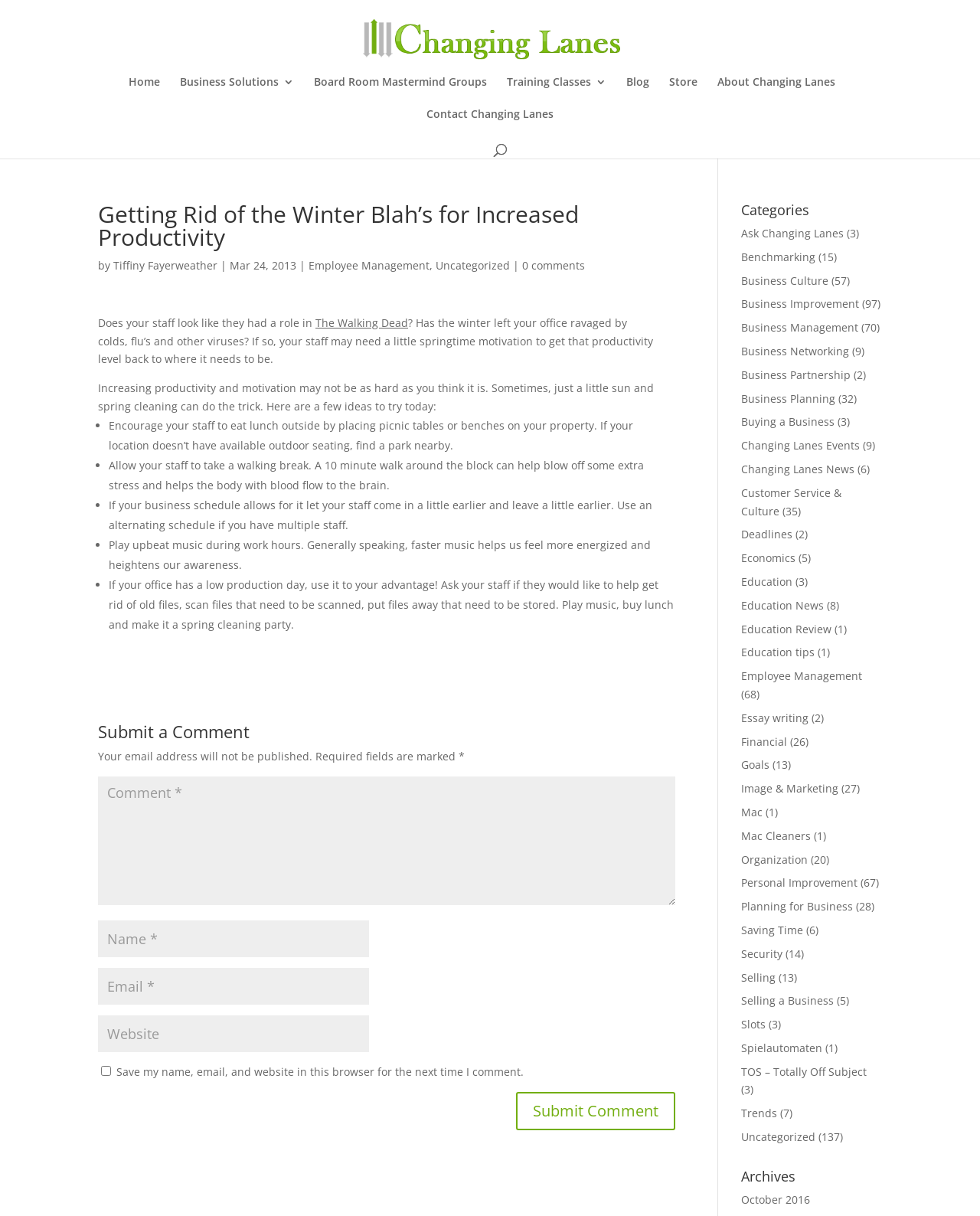Please indicate the bounding box coordinates for the clickable area to complete the following task: "Click the 'Board Room Mastermind Groups' link". The coordinates should be specified as four float numbers between 0 and 1, i.e., [left, top, right, bottom].

[0.32, 0.063, 0.496, 0.089]